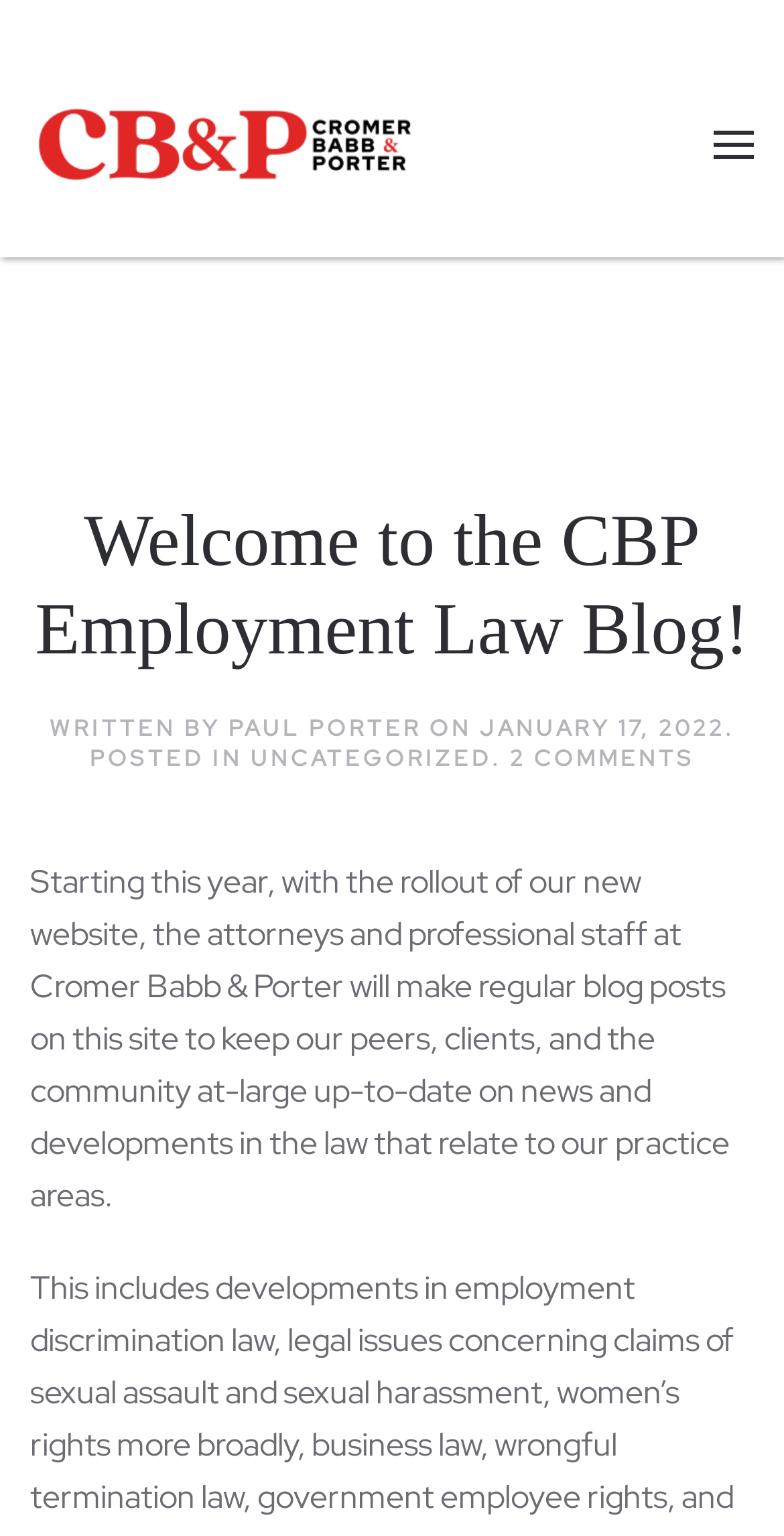Provide the bounding box coordinates for the UI element described in this sentence: "Uncategorized". The coordinates should be four float values between 0 and 1, i.e., [left, top, right, bottom].

[0.319, 0.485, 0.627, 0.503]